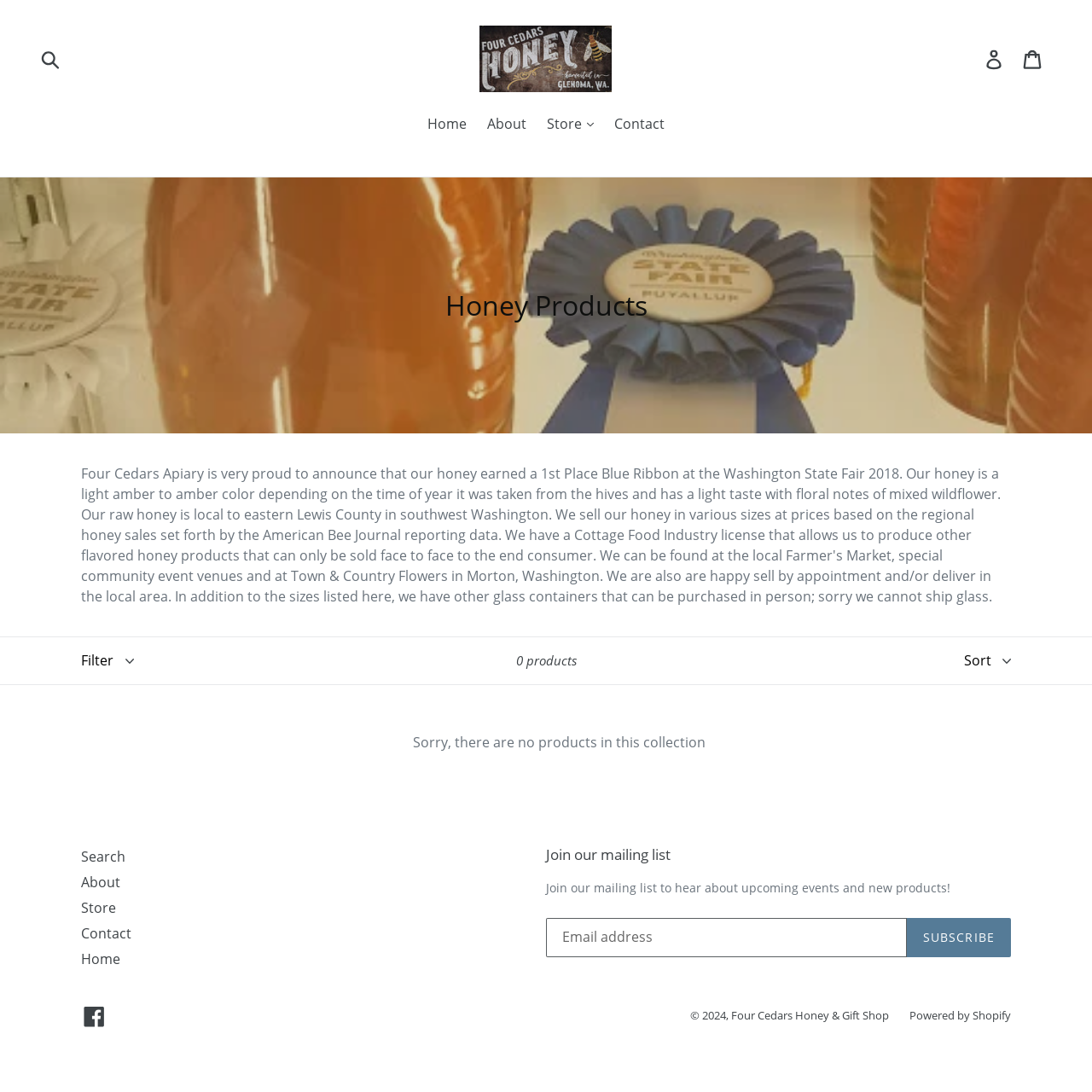What is the platform powering the shop?
Based on the screenshot, provide your answer in one word or phrase.

Shopify